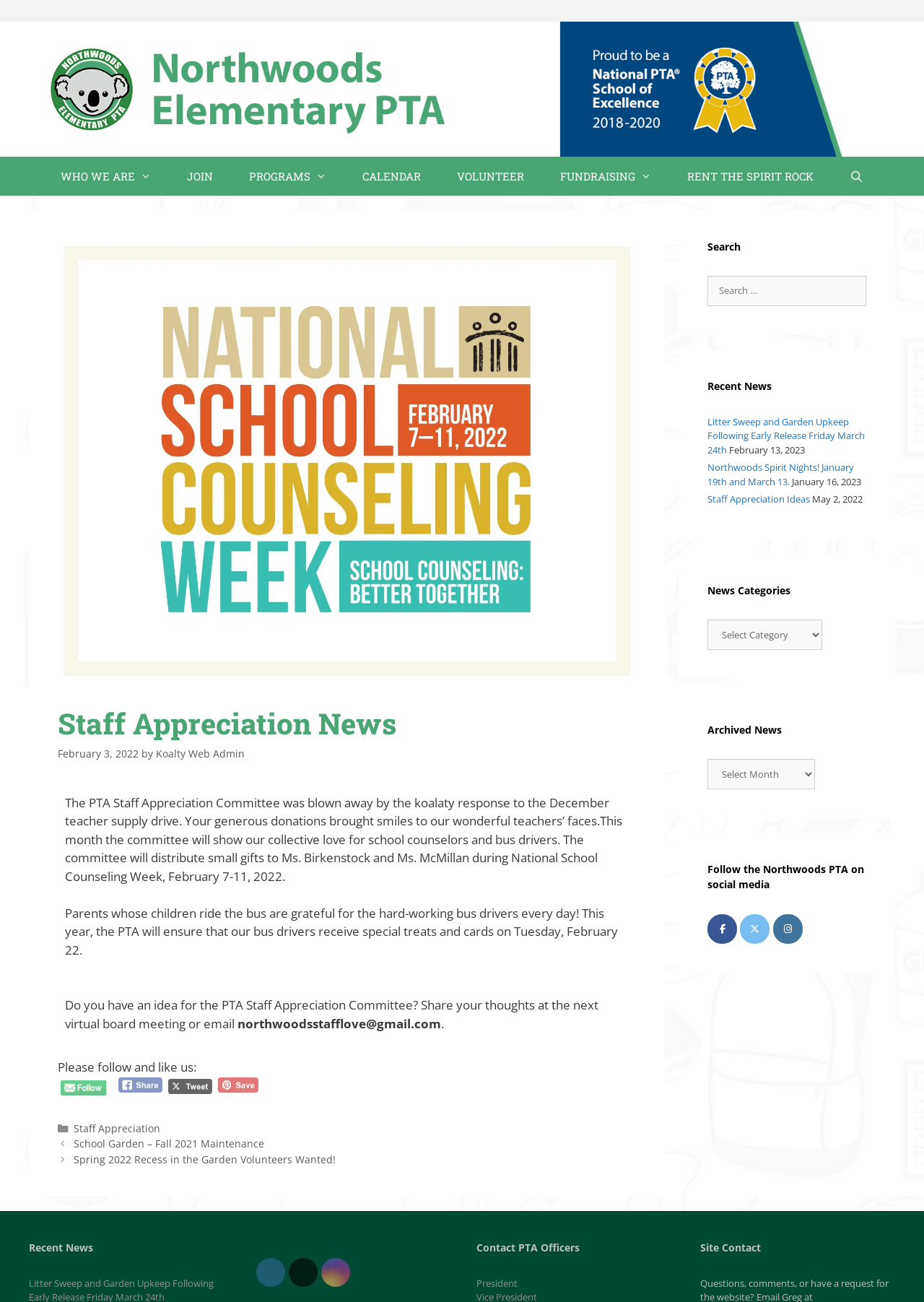Specify the bounding box coordinates of the region I need to click to perform the following instruction: "View the 'Staff Appreciation News' article". The coordinates must be four float numbers in the range of 0 to 1, i.e., [left, top, right, bottom].

[0.062, 0.542, 0.688, 0.569]